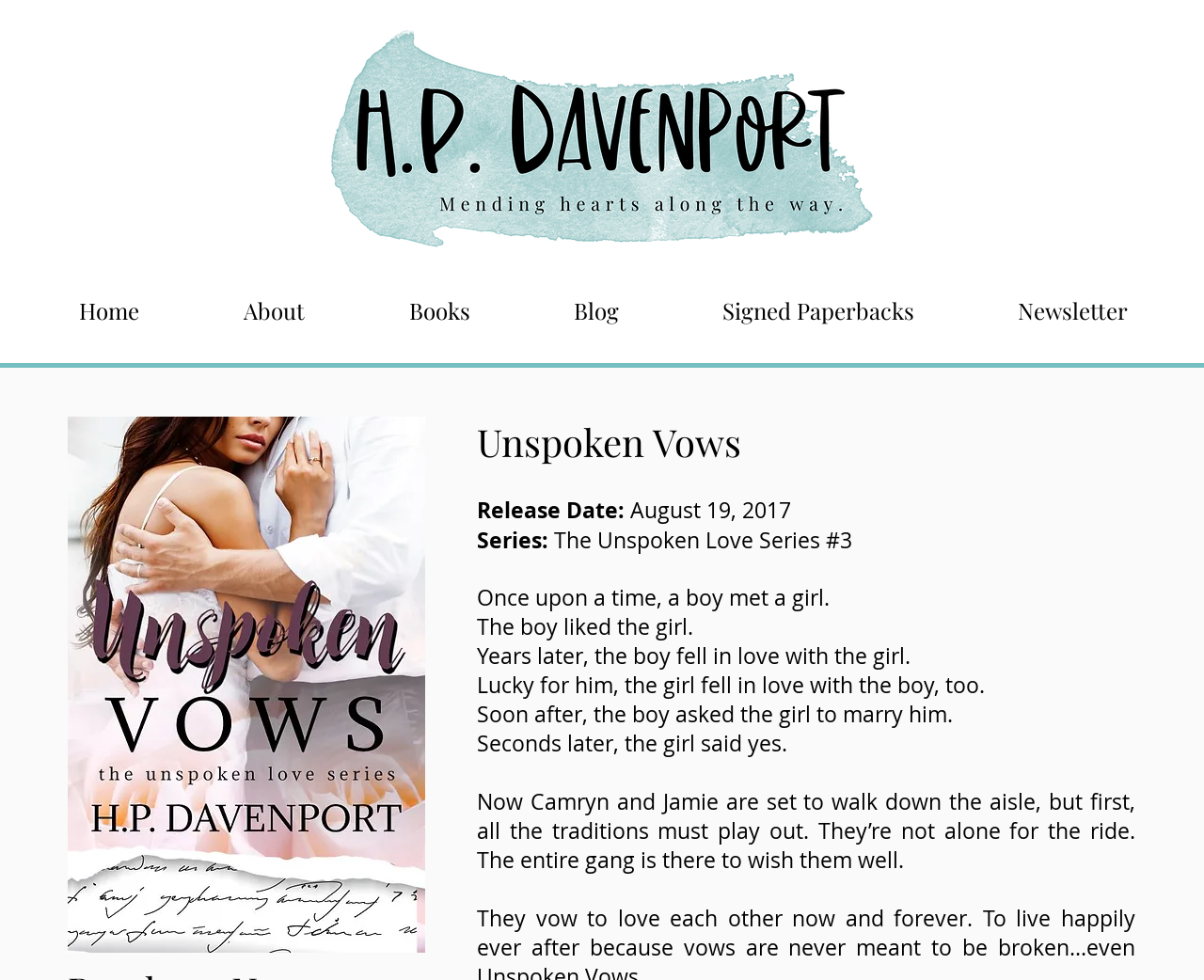Extract the bounding box coordinates for the UI element described as: "Signed Paperbacks".

[0.557, 0.298, 0.802, 0.336]